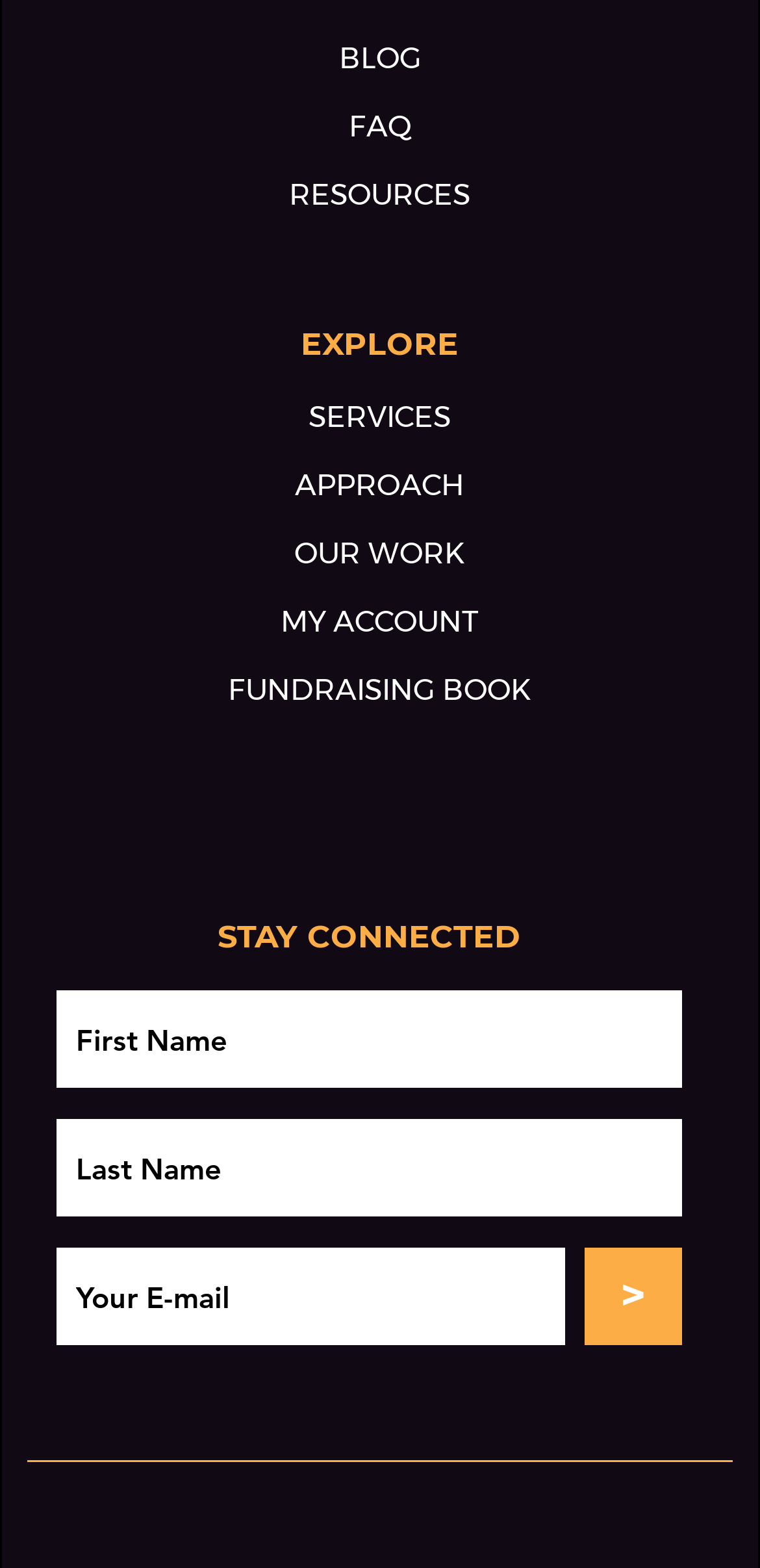How many social media links are available?
Could you please answer the question thoroughly and with as much detail as possible?

I counted the number of social media links in the social bar section, which includes Youtube, Facebook, Instagram, and LinkedIn, totaling 4 links.